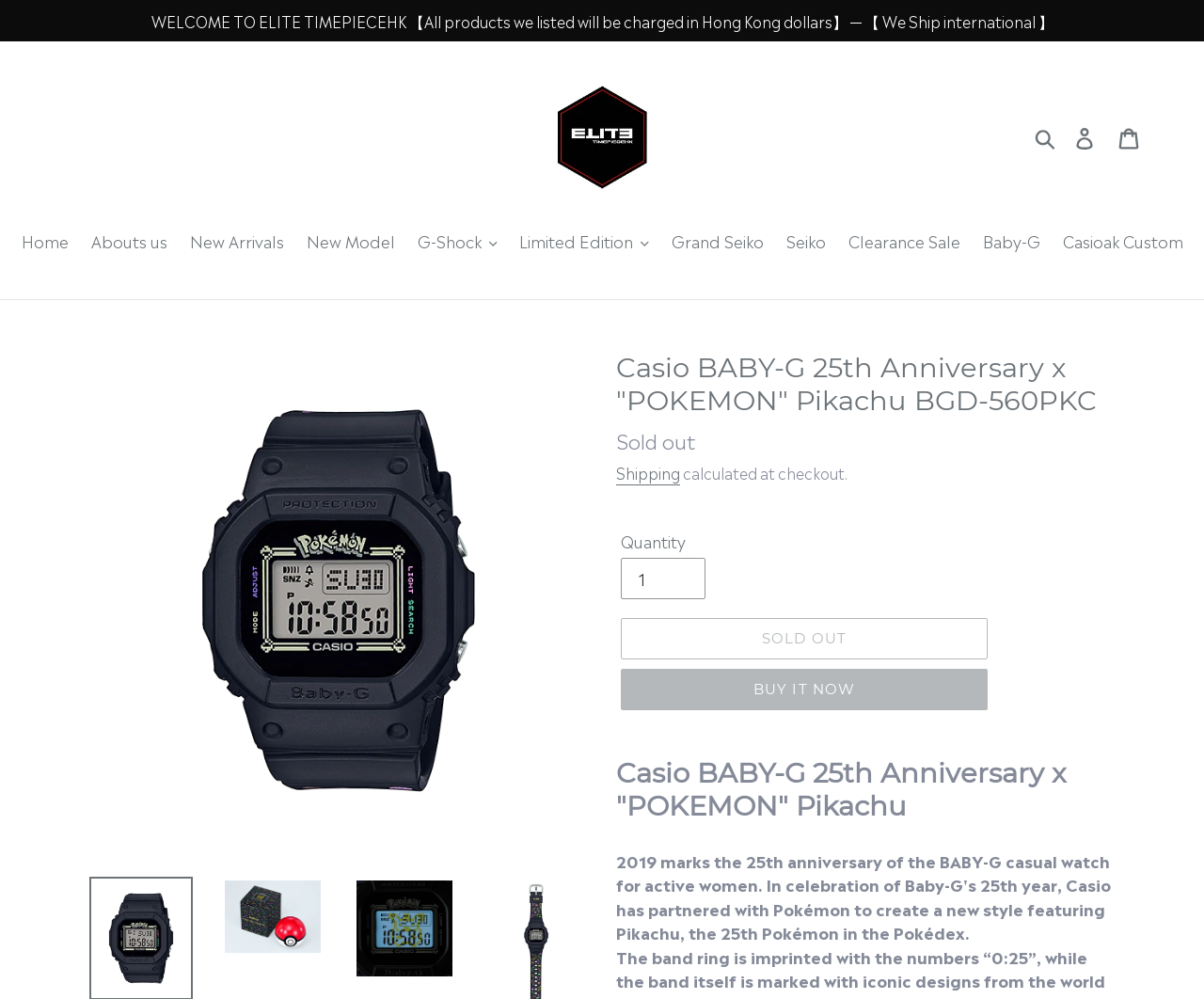Find the UI element described as: "Search" and predict its bounding box coordinates. Ensure the coordinates are four float numbers between 0 and 1, [left, top, right, bottom].

[0.855, 0.122, 0.884, 0.15]